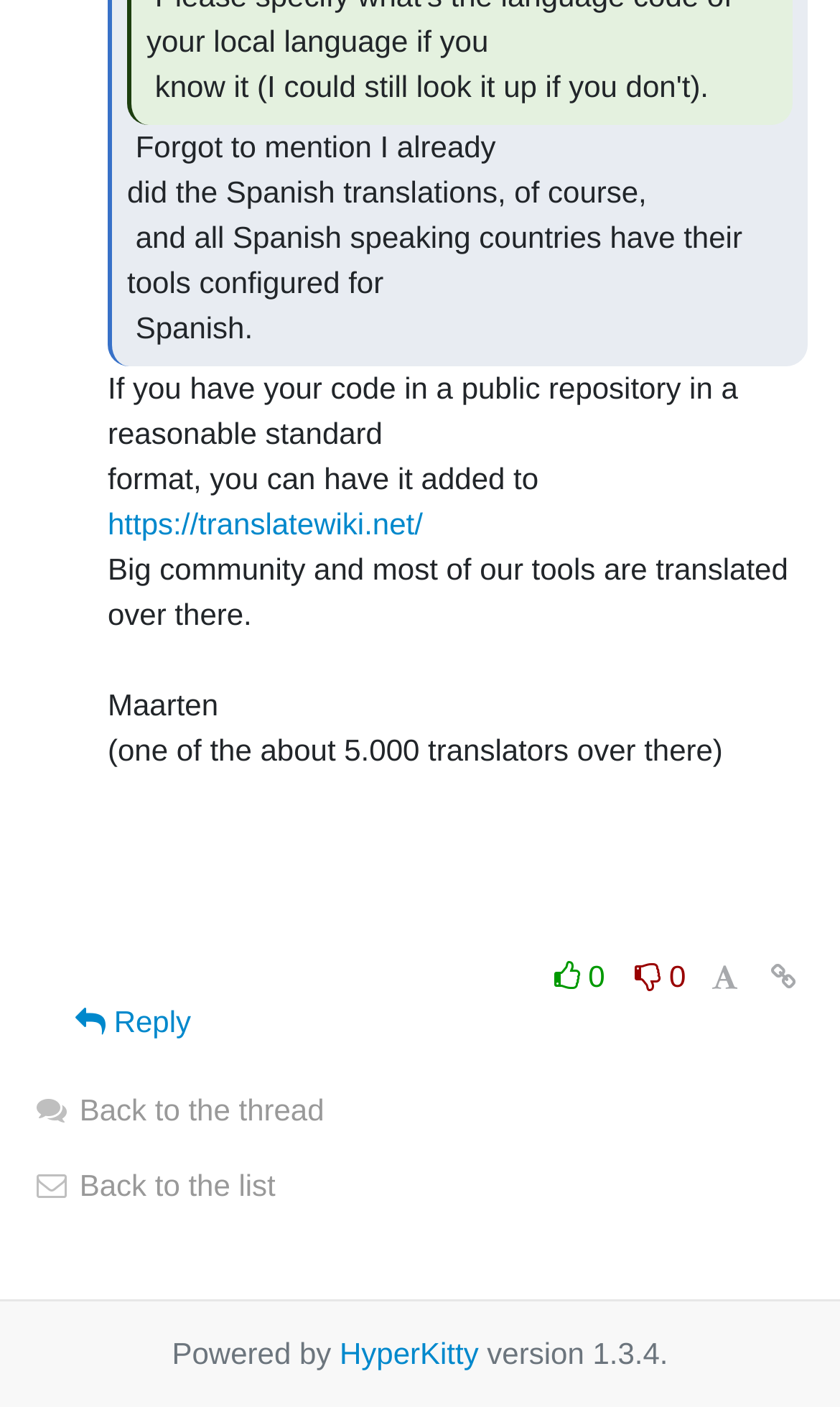Determine the bounding box coordinates for the region that must be clicked to execute the following instruction: "Change the product quantity".

None